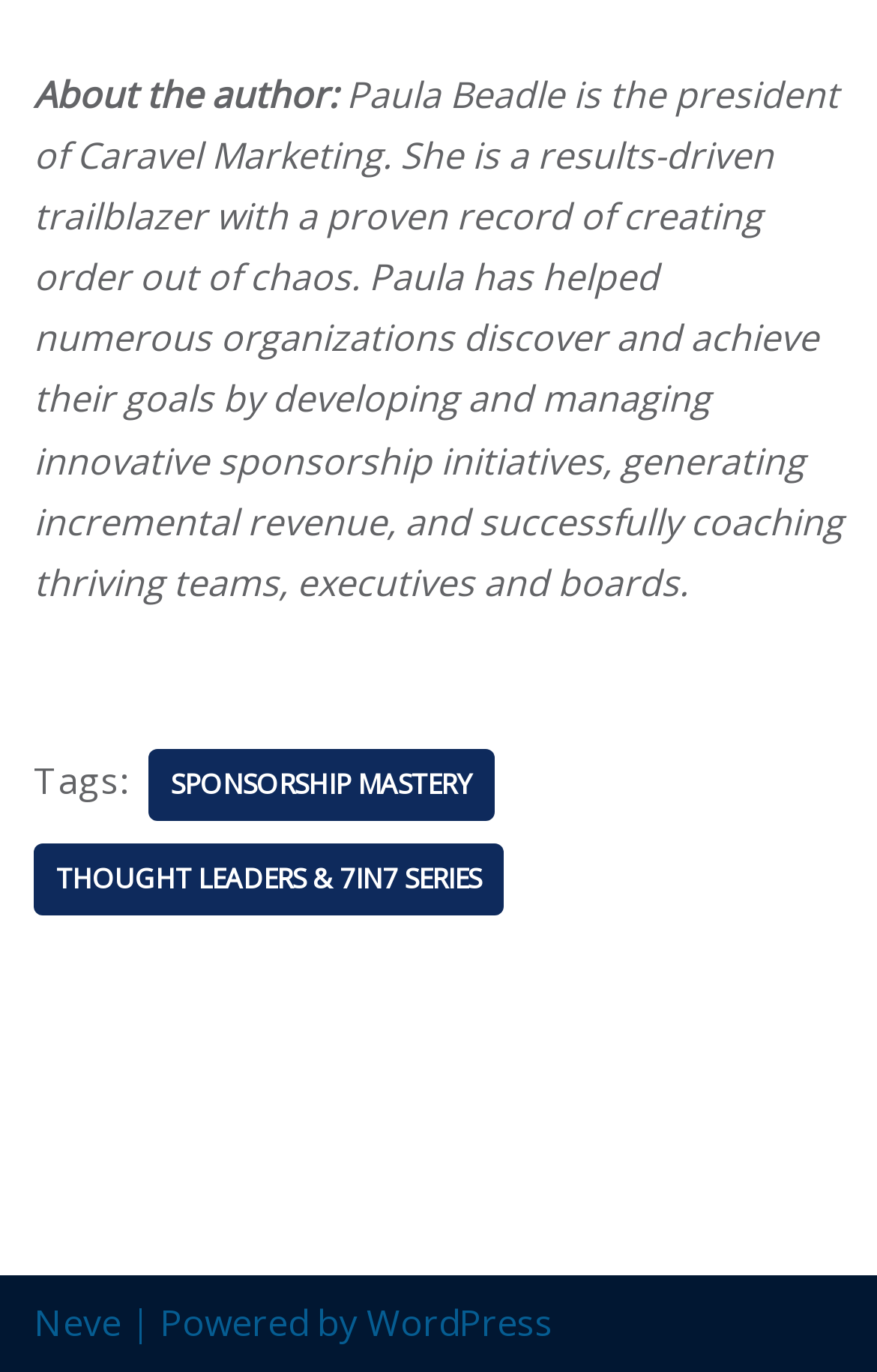How many links are there in the webpage?
Use the screenshot to answer the question with a single word or phrase.

4